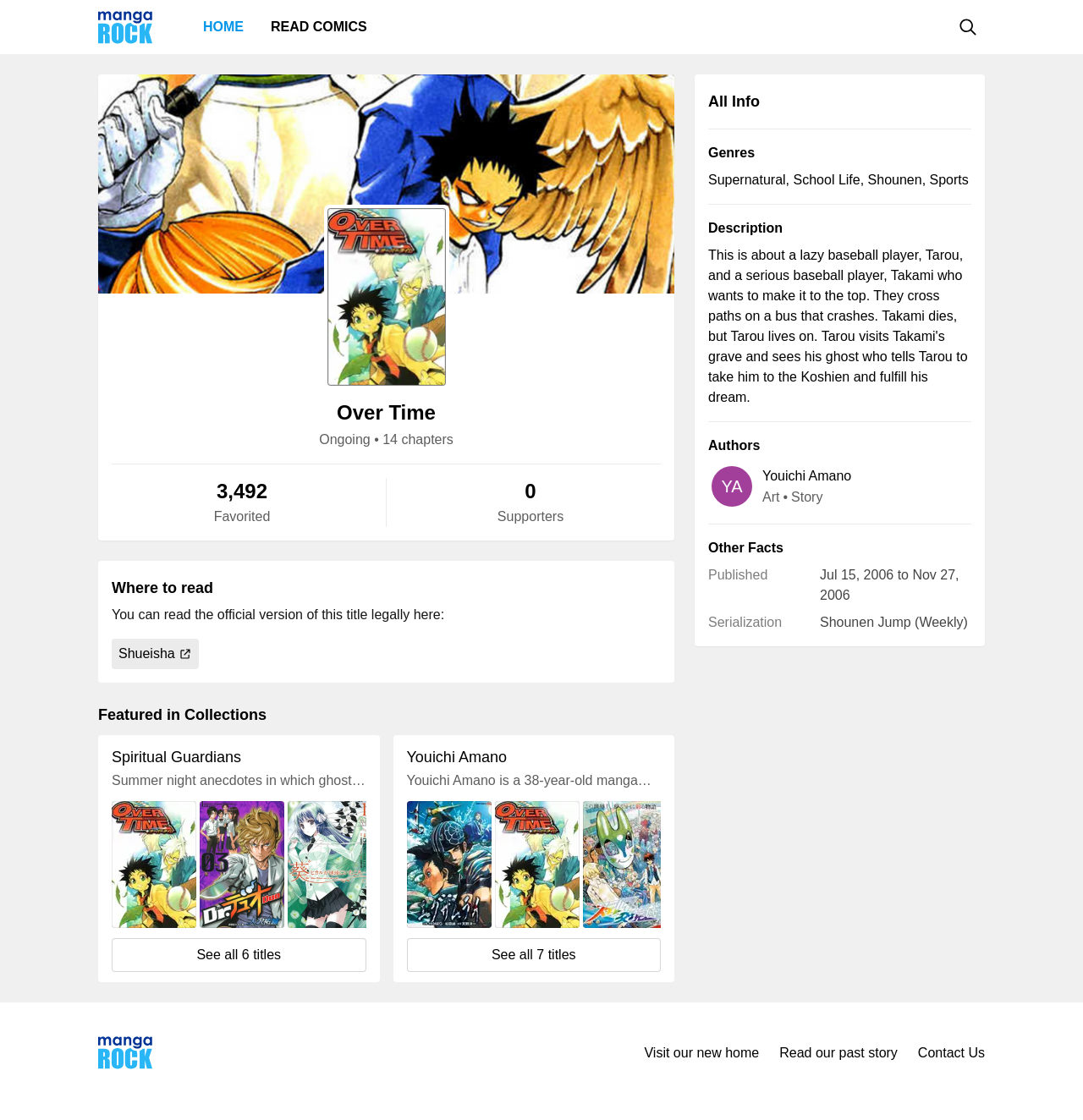What is the genre of the manga?
Answer the question with a thorough and detailed explanation.

I found the answer by looking at the static text element with the text 'Supernatural, School Life, Shounen, Sports' which is located in the genres section of the main content area.